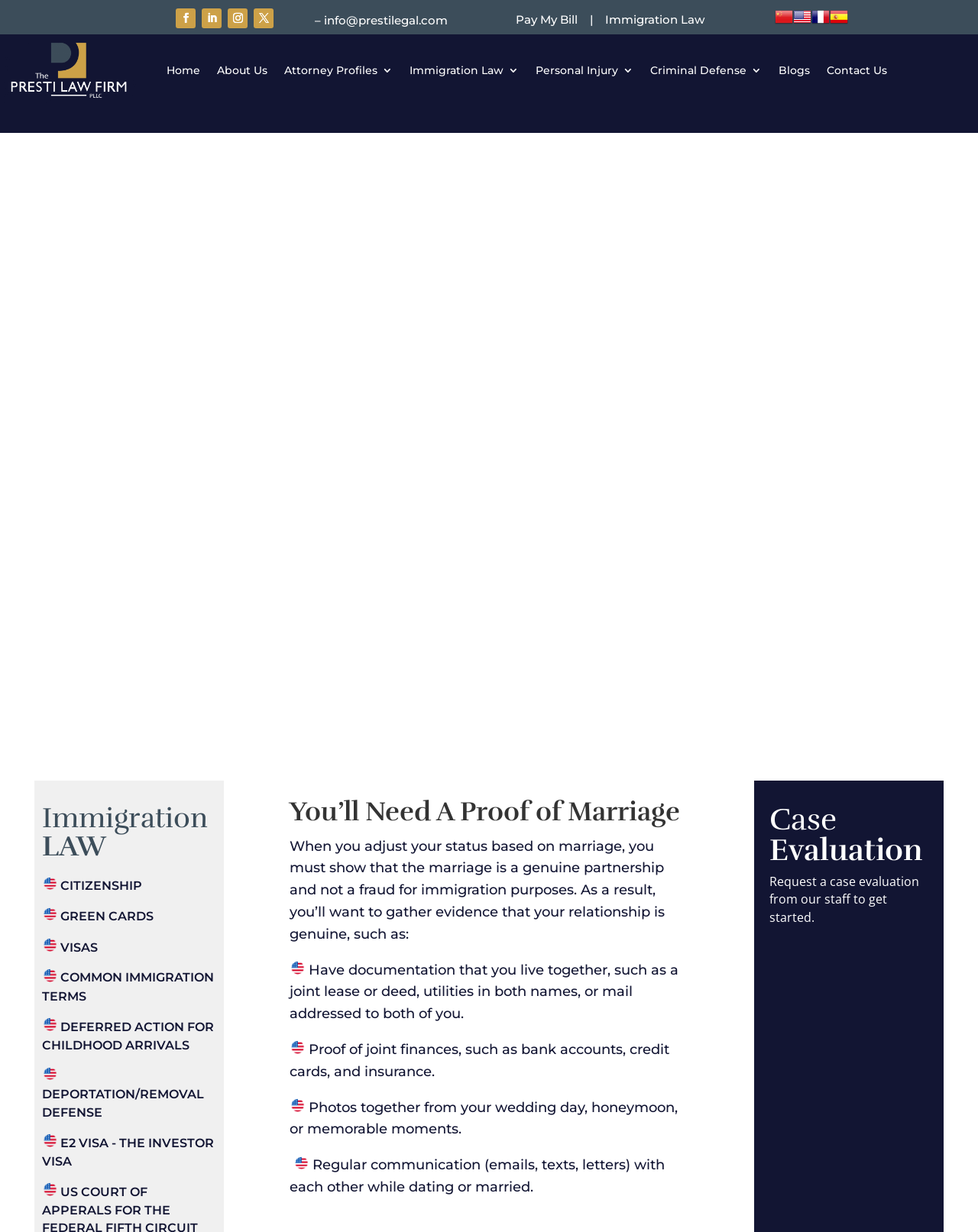Please look at the image and answer the question with a detailed explanation: What is the phone number to call for more information?

I found the phone number by looking at the link that says 'Call Us (214) 831-8078', which is located in the middle of the webpage.